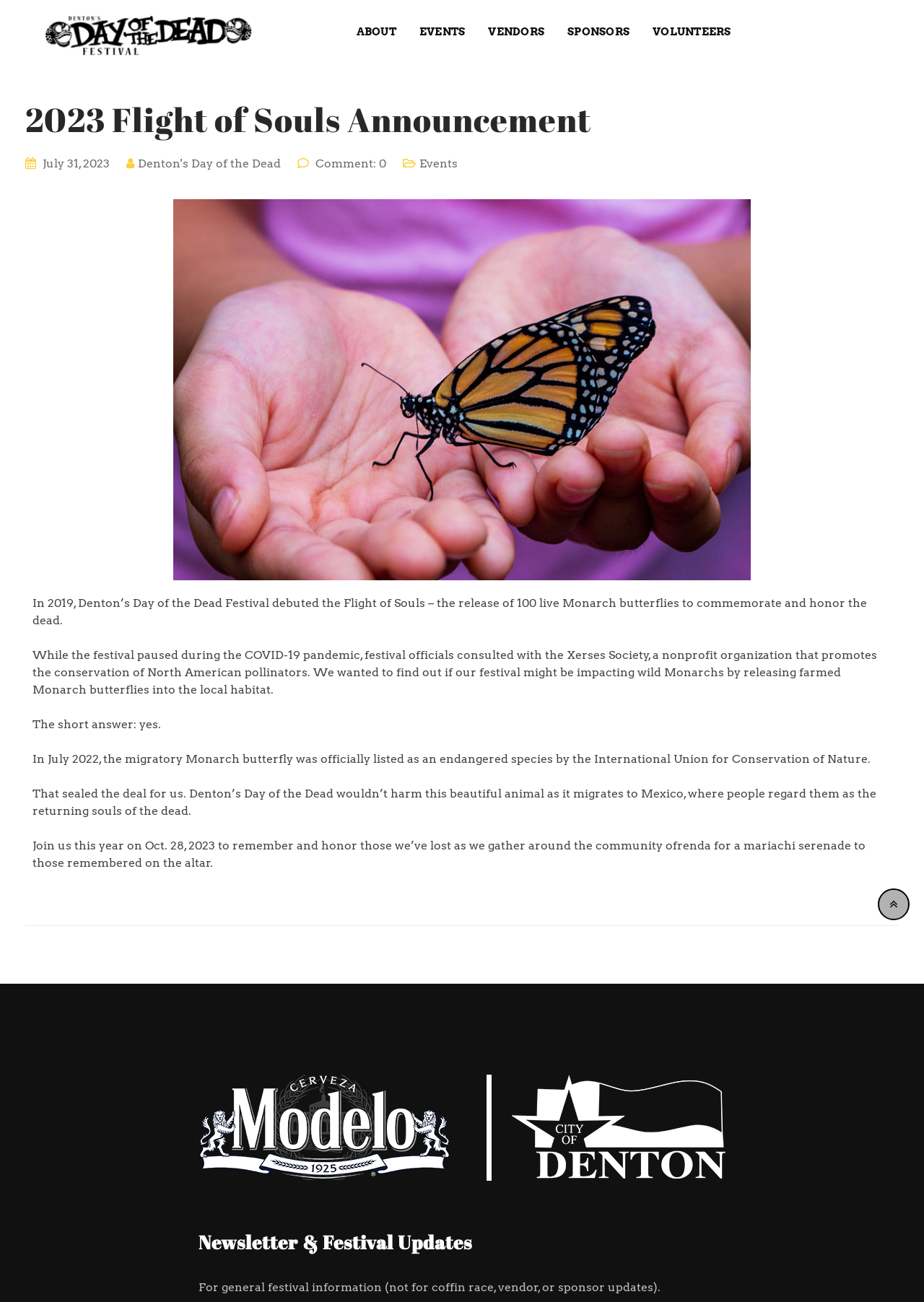Using floating point numbers between 0 and 1, provide the bounding box coordinates in the format (top-left x, top-left y, bottom-right x, bottom-right y). Locate the UI element described here: parent_node: Skip to content

[0.95, 0.682, 0.984, 0.707]